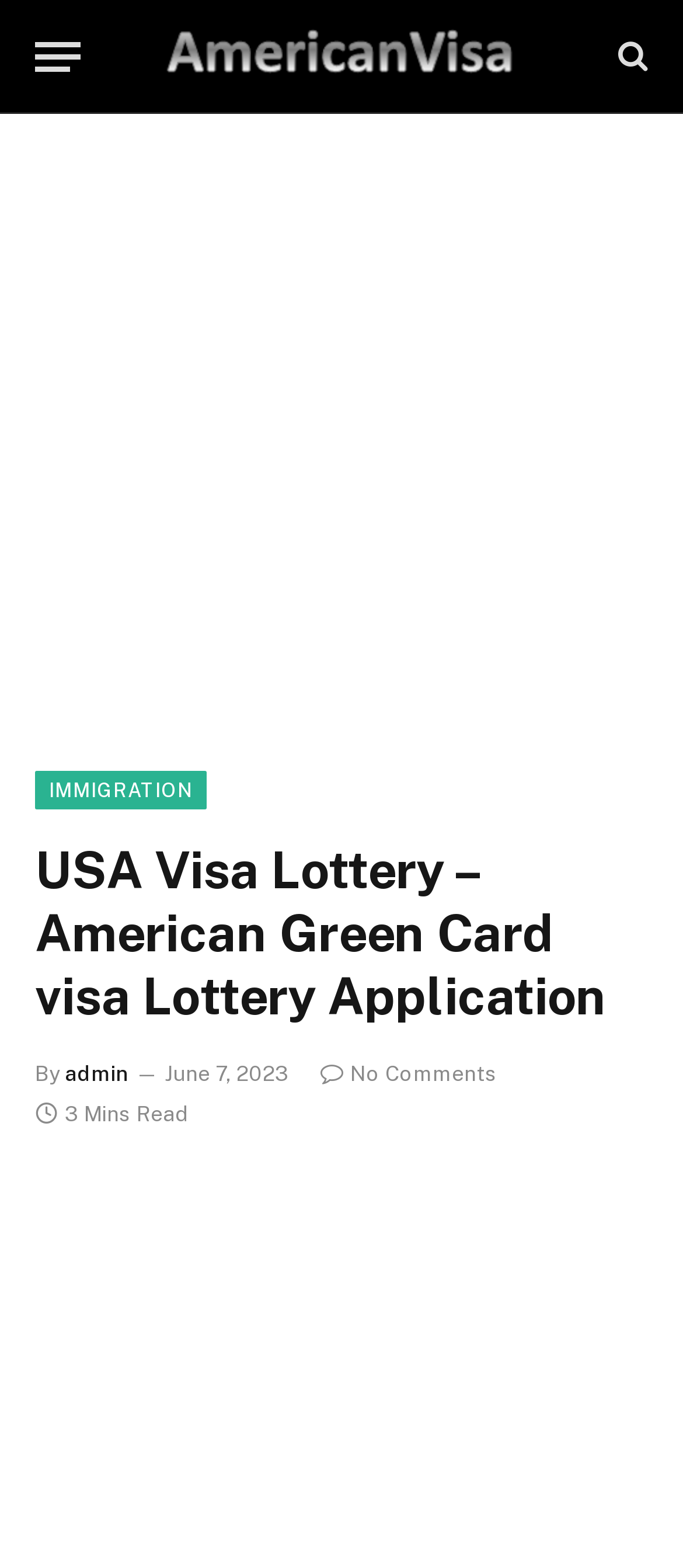What is the purpose of this webpage?
Using the image as a reference, answer the question with a short word or phrase.

USA Visa Lottery application